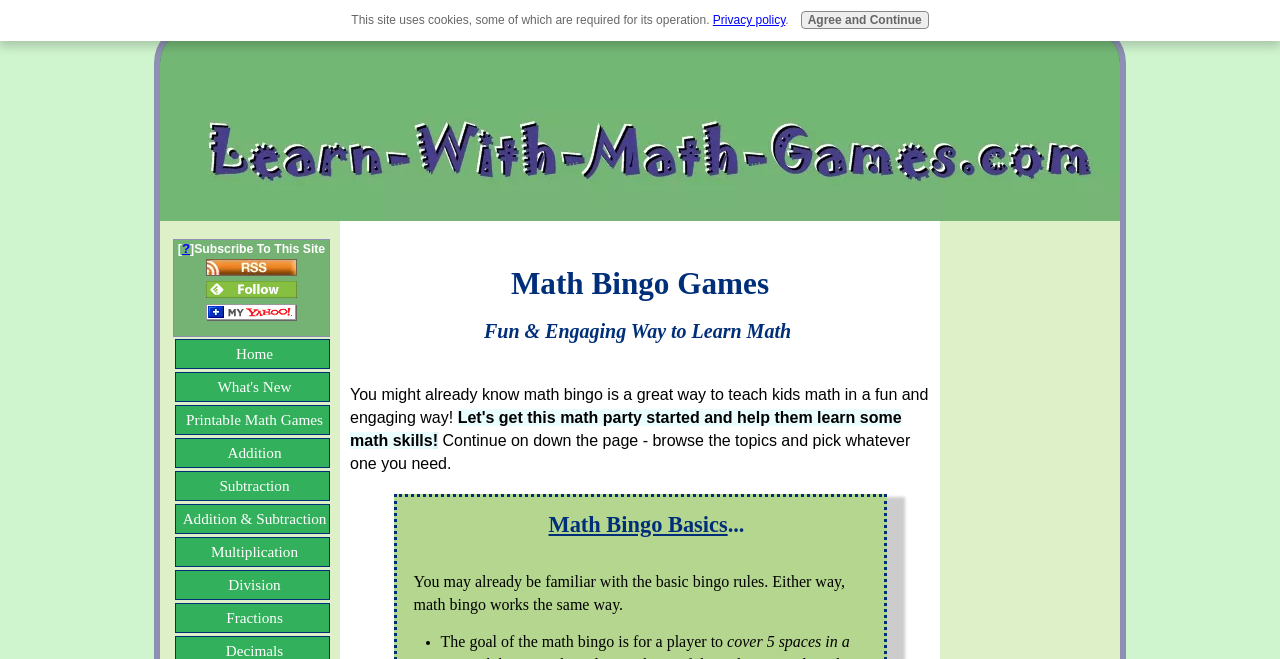What is the format of the math bingo games?
Make sure to answer the question with a detailed and comprehensive explanation.

The webpage explains that math bingo works the same way as traditional bingo, implying that the format of the math bingo games follows the traditional bingo rules.